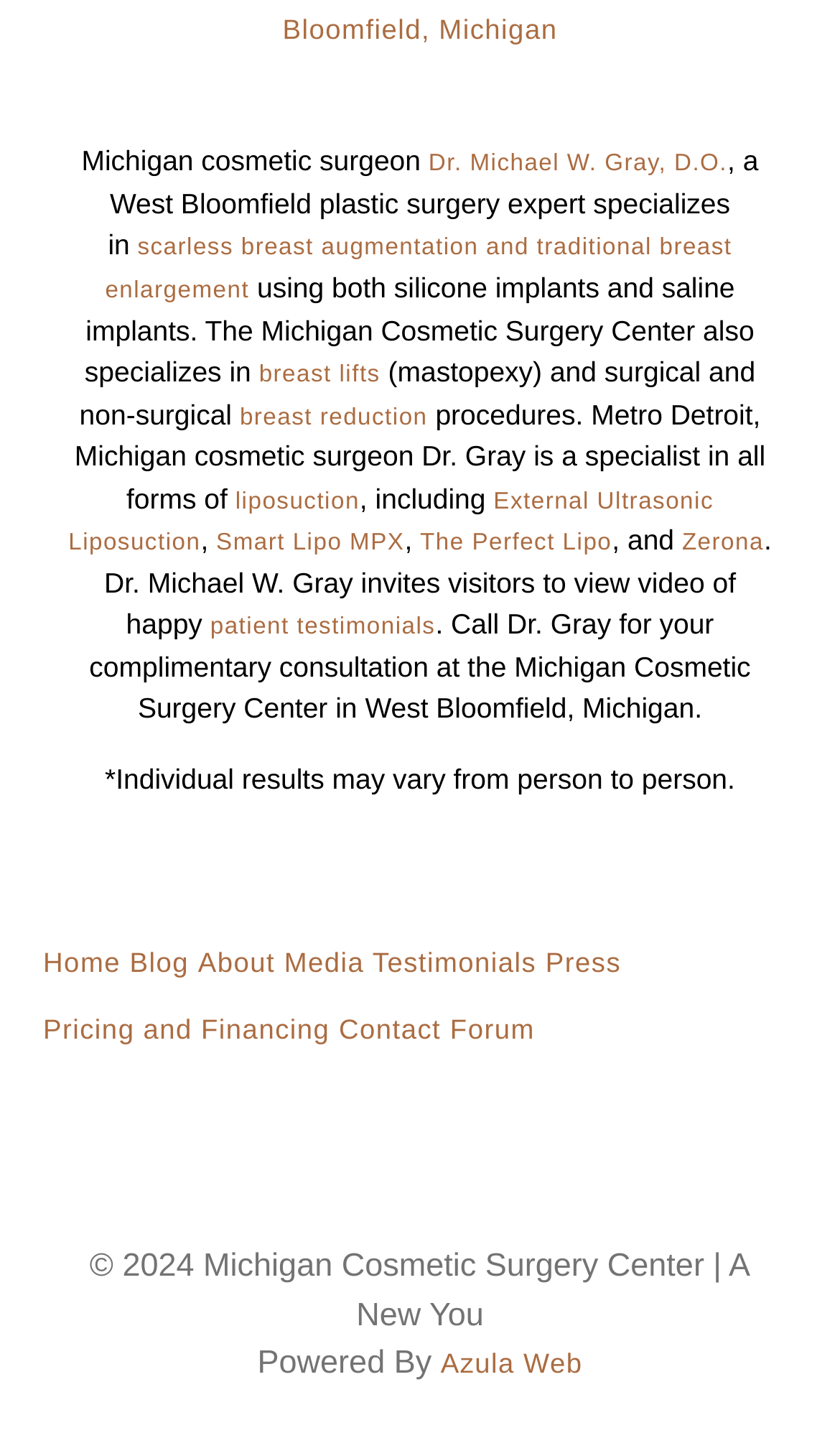Find the bounding box coordinates of the element you need to click on to perform this action: 'Read about scarless breast augmentation and traditional breast enlargement'. The coordinates should be represented by four float values between 0 and 1, in the format [left, top, right, bottom].

[0.125, 0.165, 0.871, 0.212]